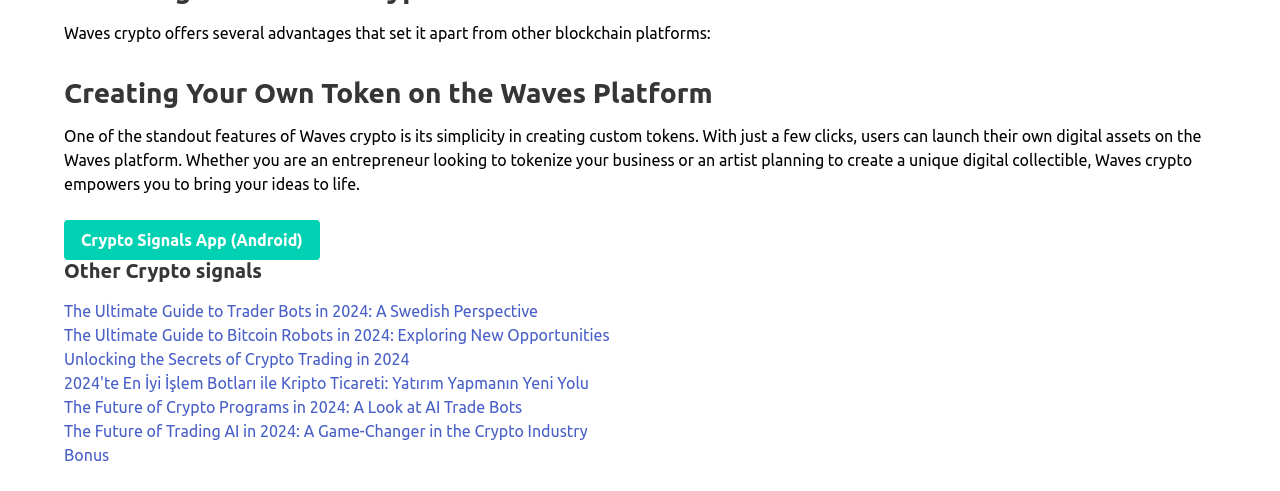What is the purpose of the Waves platform?
Using the image, provide a detailed and thorough answer to the question.

The webpage explains that Waves crypto empowers users to bring their ideas to life by creating custom tokens, whether it's for entrepreneurs looking to tokenize their business or artists planning to create unique digital collectibles.